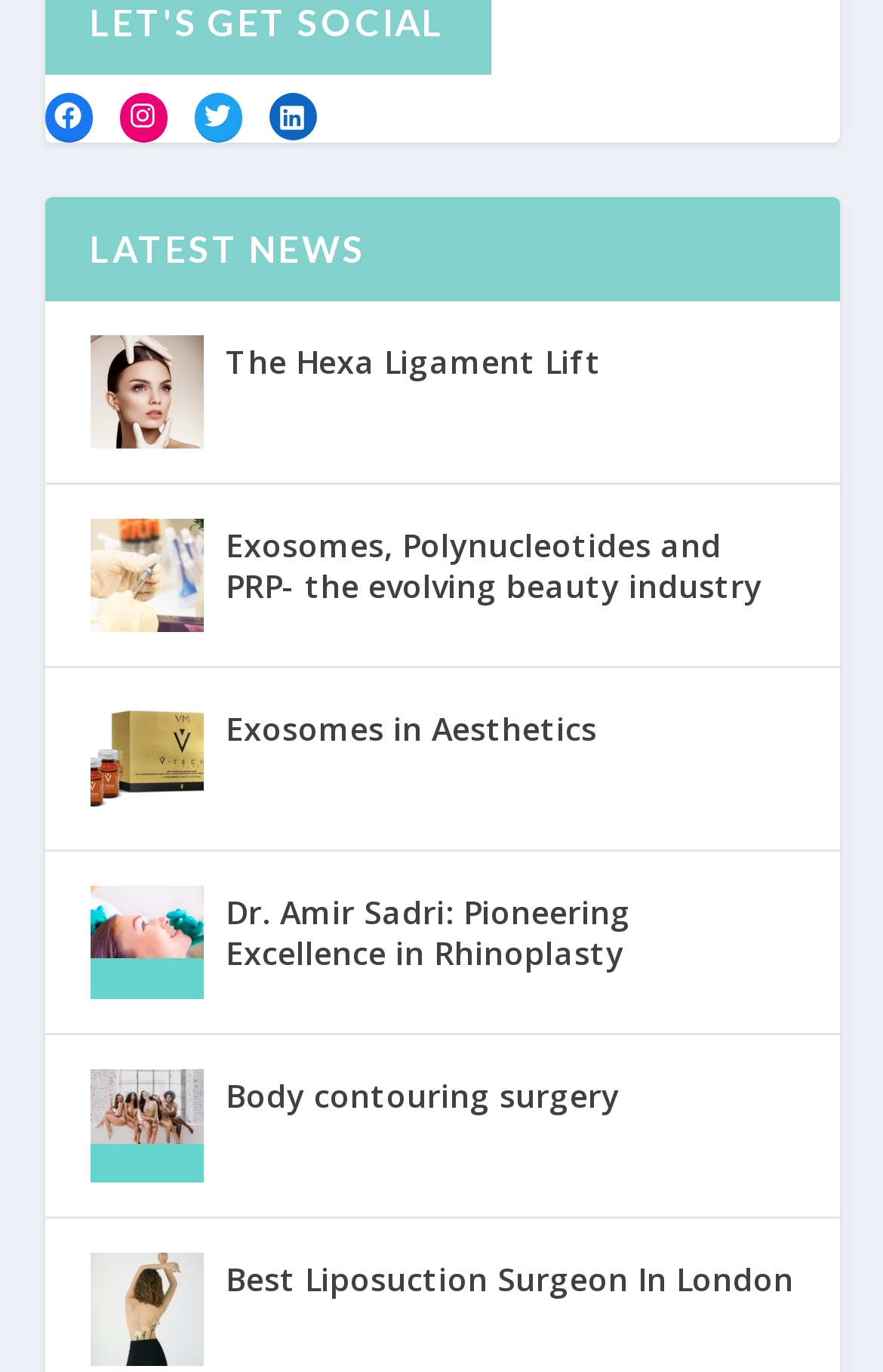Please find the bounding box coordinates of the element's region to be clicked to carry out this instruction: "Read about Body contouring surgery".

[0.101, 0.779, 0.229, 0.862]